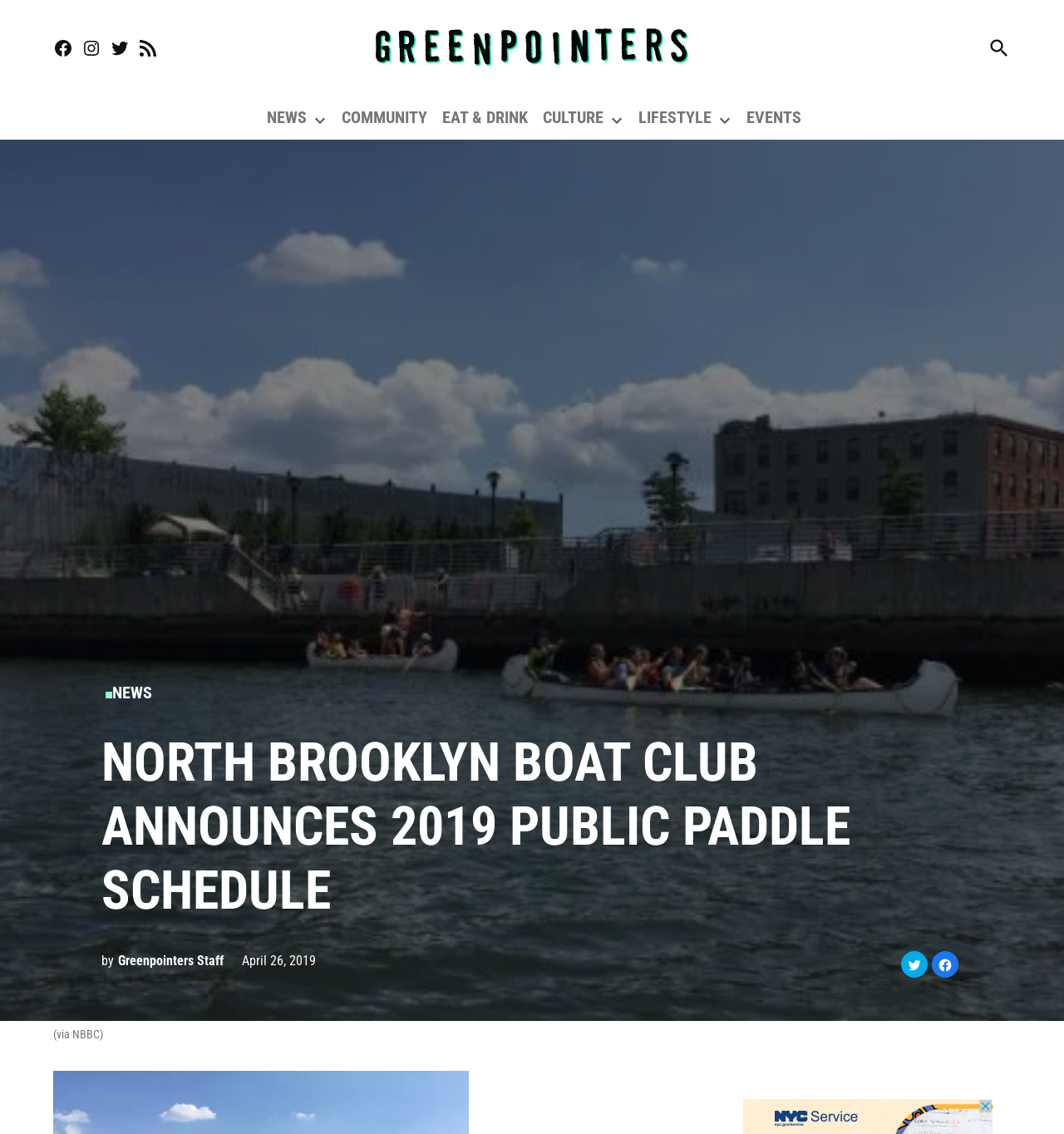What social media platforms are available for sharing?
Please give a detailed and thorough answer to the question, covering all relevant points.

I found the answer by looking at the buttons 'Click to share on Twitter' and 'Click to share on Facebook' which are available for sharing the content.